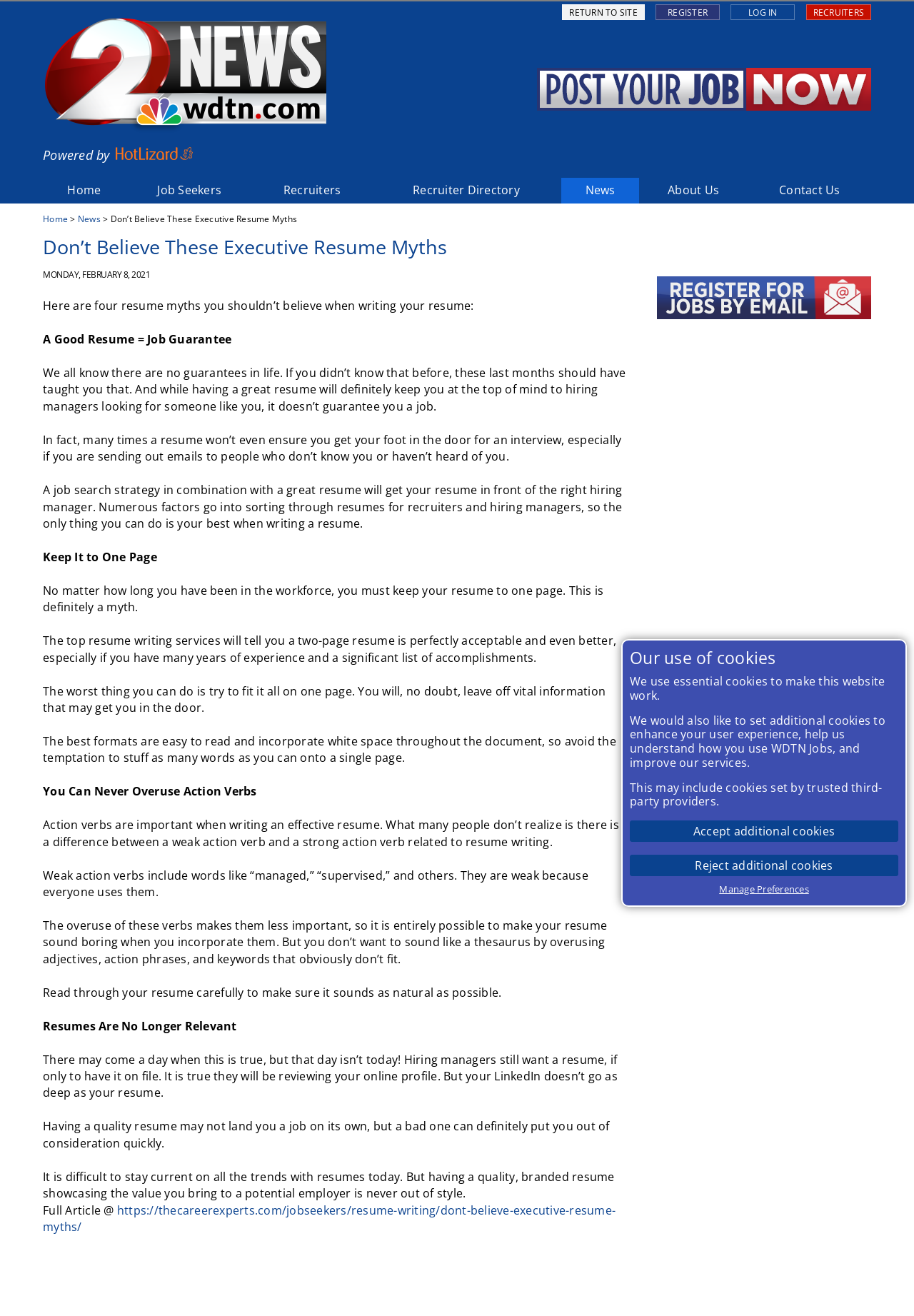Locate the bounding box coordinates of the clickable part needed for the task: "Click on 'Register for Job Alerts'".

[0.719, 0.22, 0.953, 0.23]